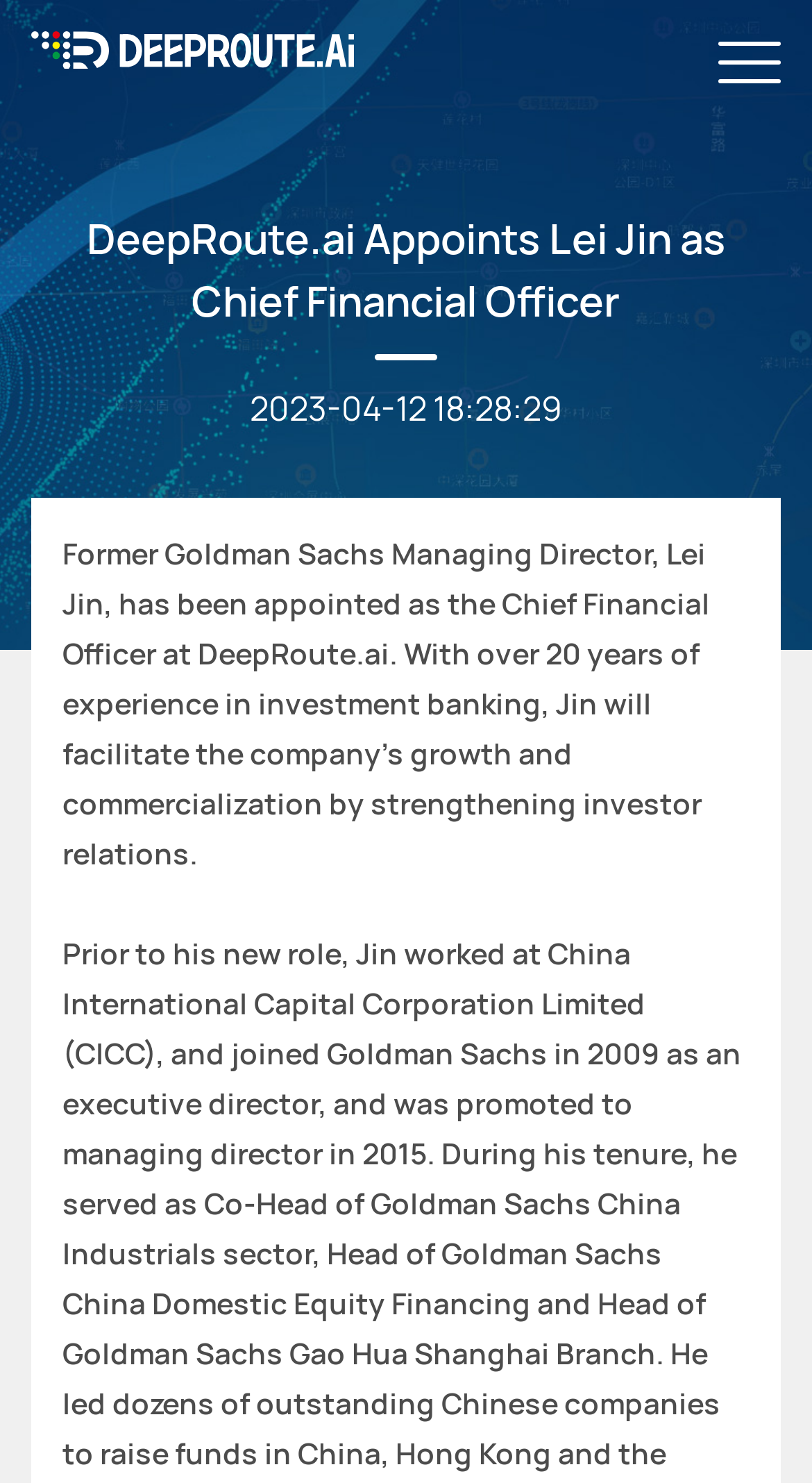What will Lei Jin facilitate at DeepRoute.ai?
Respond to the question with a well-detailed and thorough answer.

The answer can be found in the StaticText element with the text 'With over 20 years of experience in investment banking, Jin will facilitate the company’s growth and commercialization by strengthening investor relations.' which mentions that Lei Jin will facilitate the company's growth and commercialization.